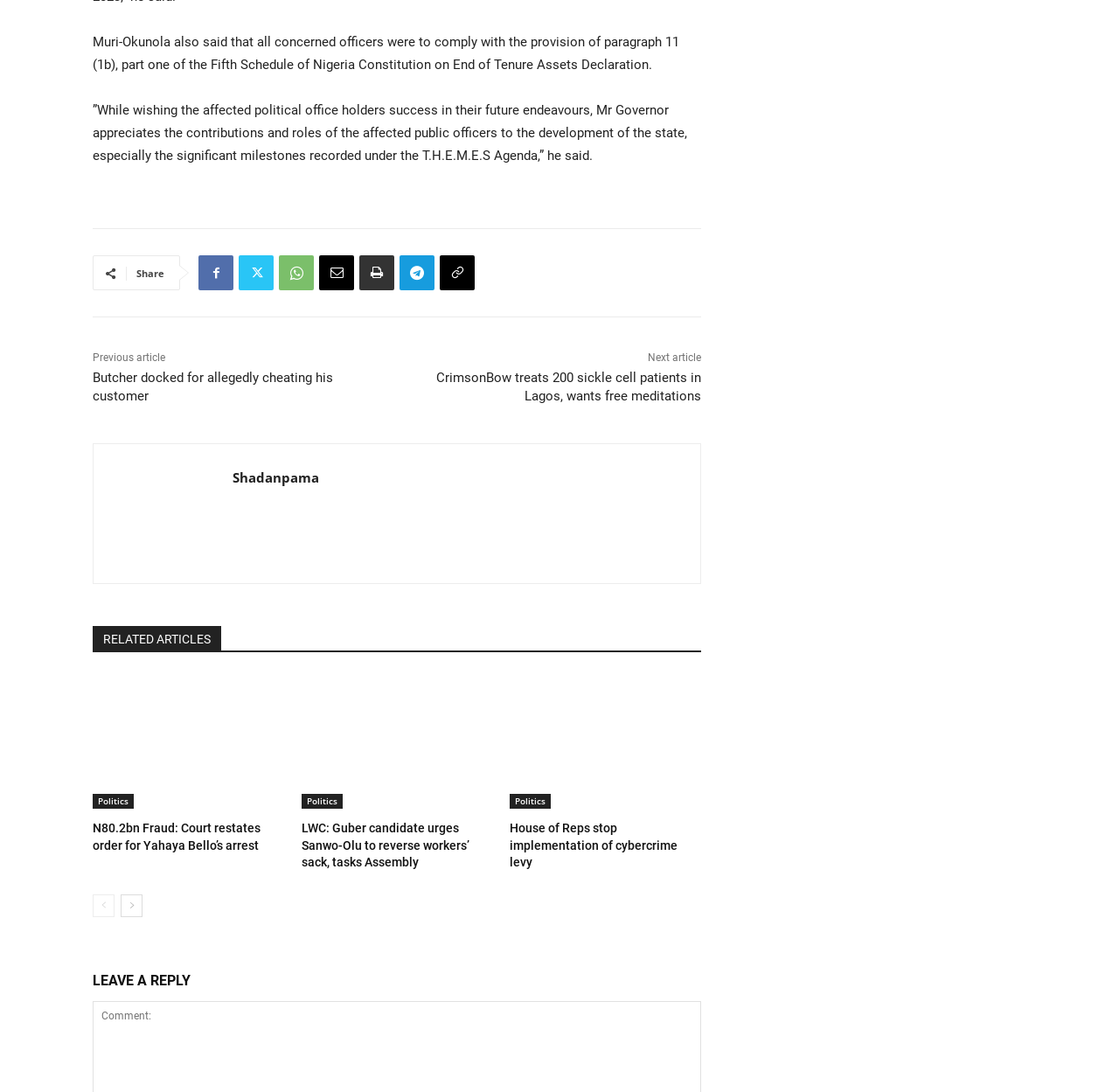Respond with a single word or phrase to the following question: What is the topic of the article?

Politics